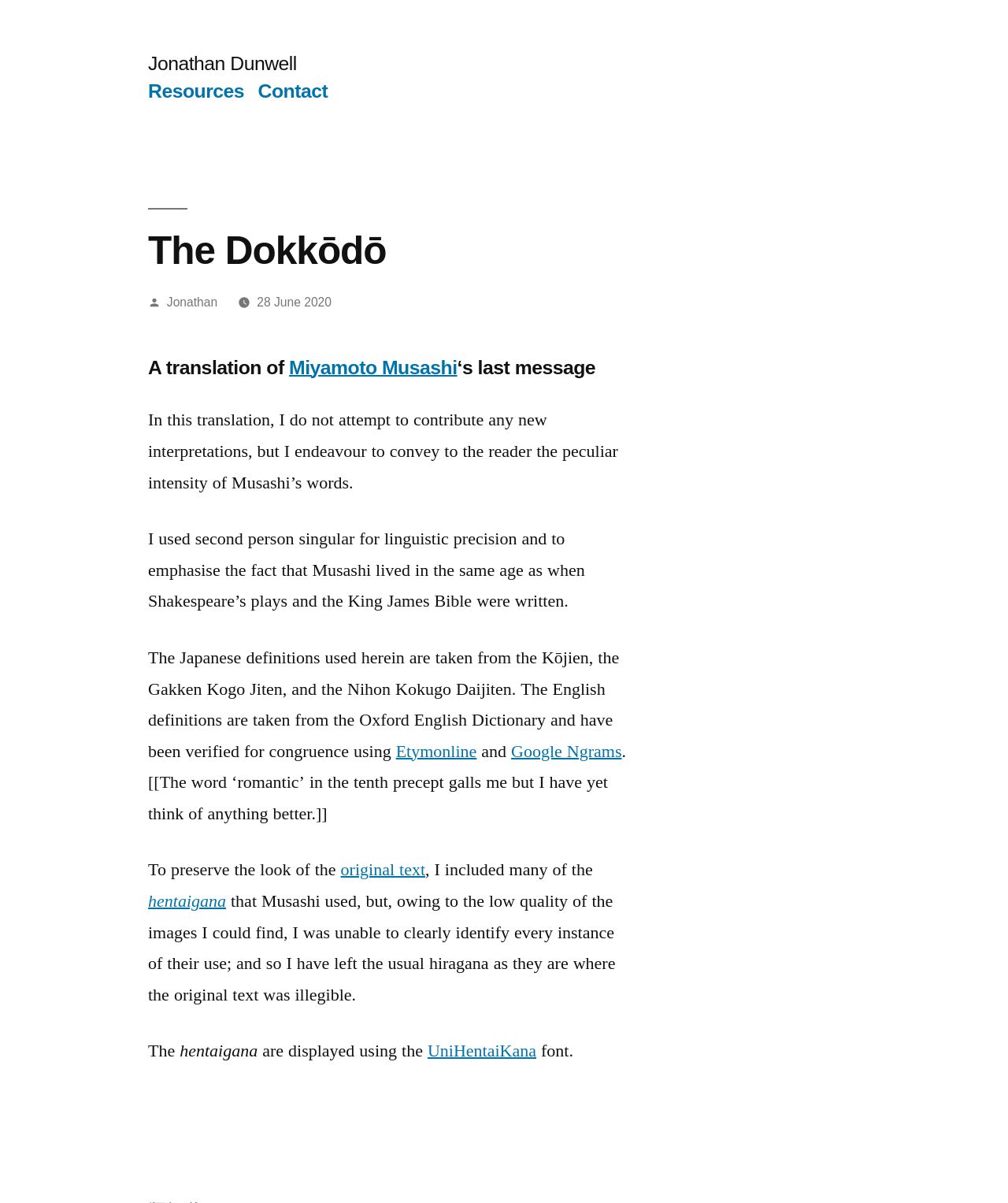Who is the person whose last message is being translated?
Carefully examine the image and provide a detailed answer to the question.

The person whose last message is being translated can be determined by looking at the heading of the article, which says 'A translation of Miyamoto Musashi‘s last message'. This indicates that Miyamoto Musashi is the person whose last message is being translated.